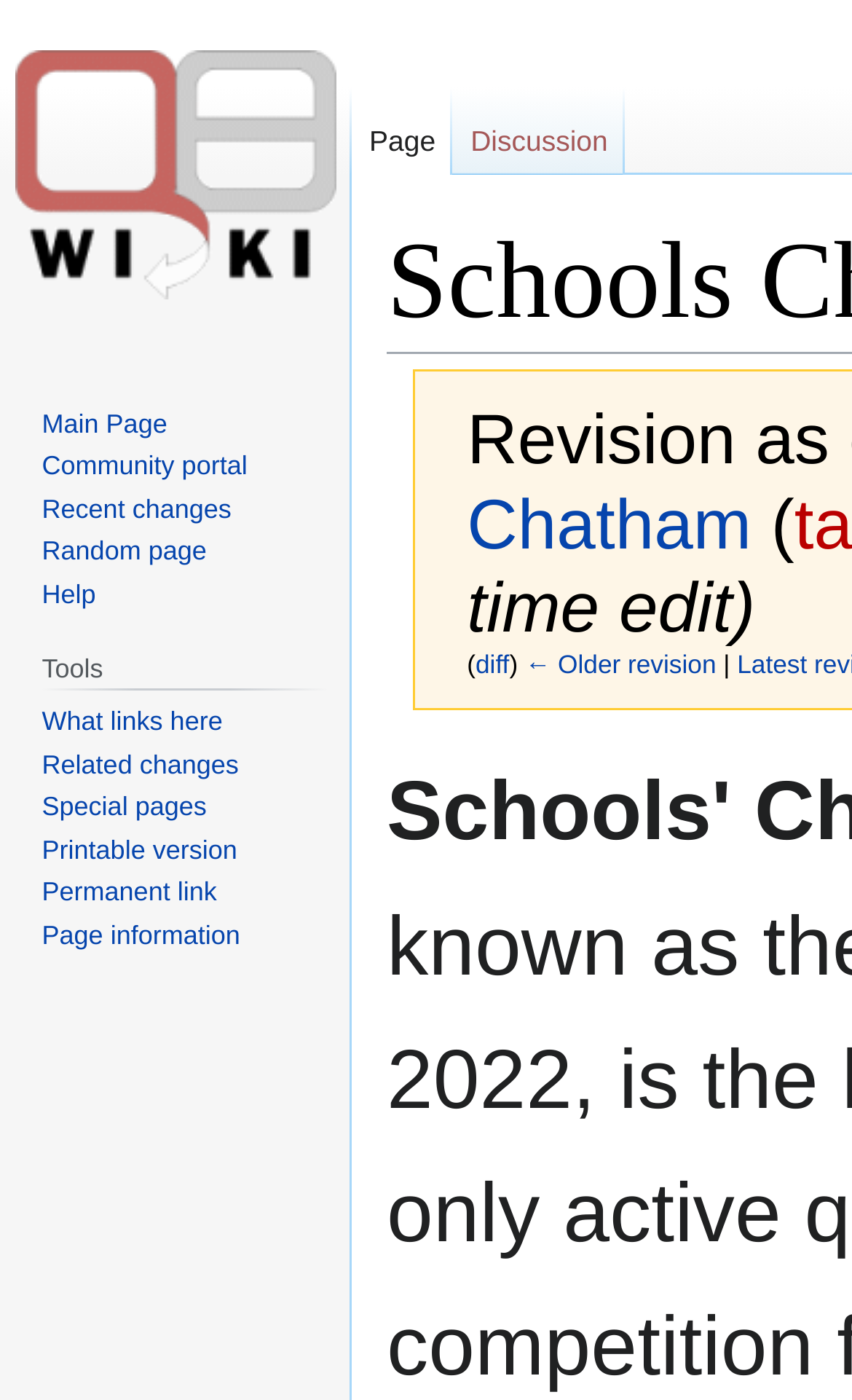What is the shortcut key for the 'Random page' link?
Look at the image and answer the question using a single word or phrase.

Alt+x